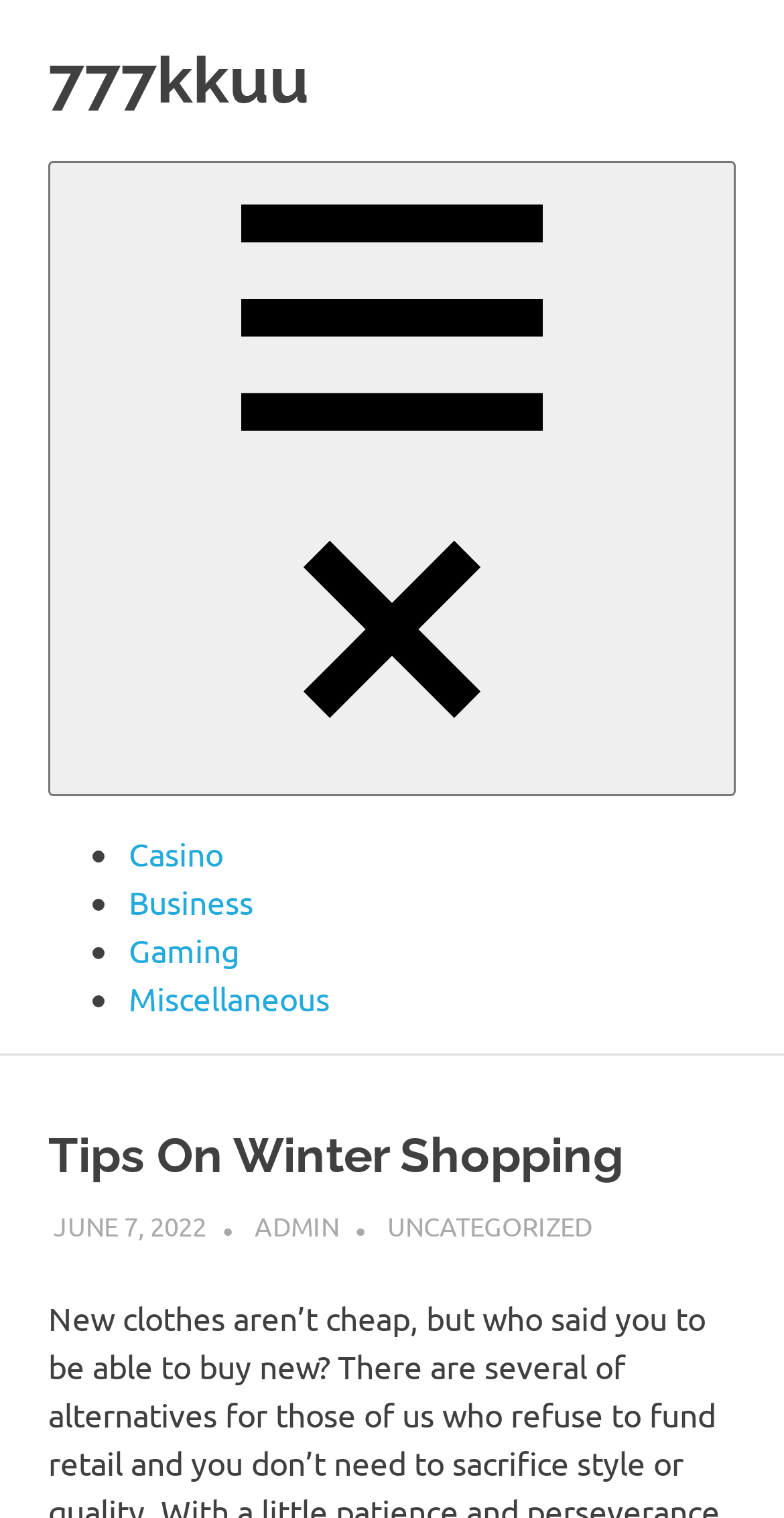Describe every aspect of the webpage in a detailed manner.

The webpage is about "Tips On Winter Shopping" and appears to be a blog post or article. At the top left, there is a link to the website's main page, "777kkuu", and a button labeled "Menu" that expands to reveal a primary navigation menu. This menu is located at the top of the page and spans almost the entire width. It contains four links: "Casino", "Business", "Gaming", and "Miscellaneous", each preceded by a bullet point.

Below the menu, there is a header section that takes up most of the page's width. It contains the title "Tips On Winter Shopping" in a large font, followed by three links: "JUNE 7, 2022", "ADMIN", and "UNCATEGORIZED". The first link appears to be a date, while the latter two may be related to the author or categories of the post.

There are no images on the page, and the overall content is text-based. The layout is simple, with a clear hierarchy of elements and ample whitespace to separate different sections.